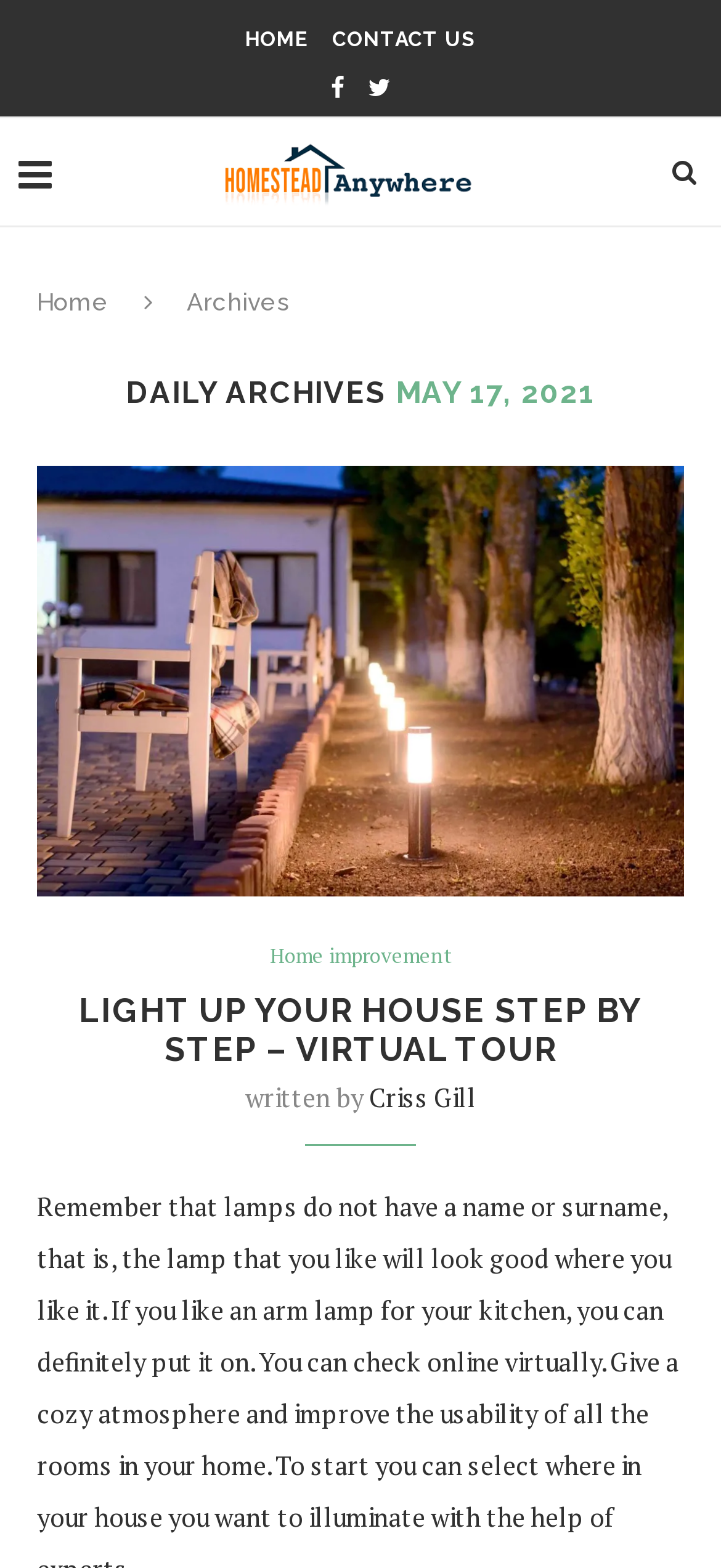Please provide the main heading of the webpage content.

MAY 17, 2021